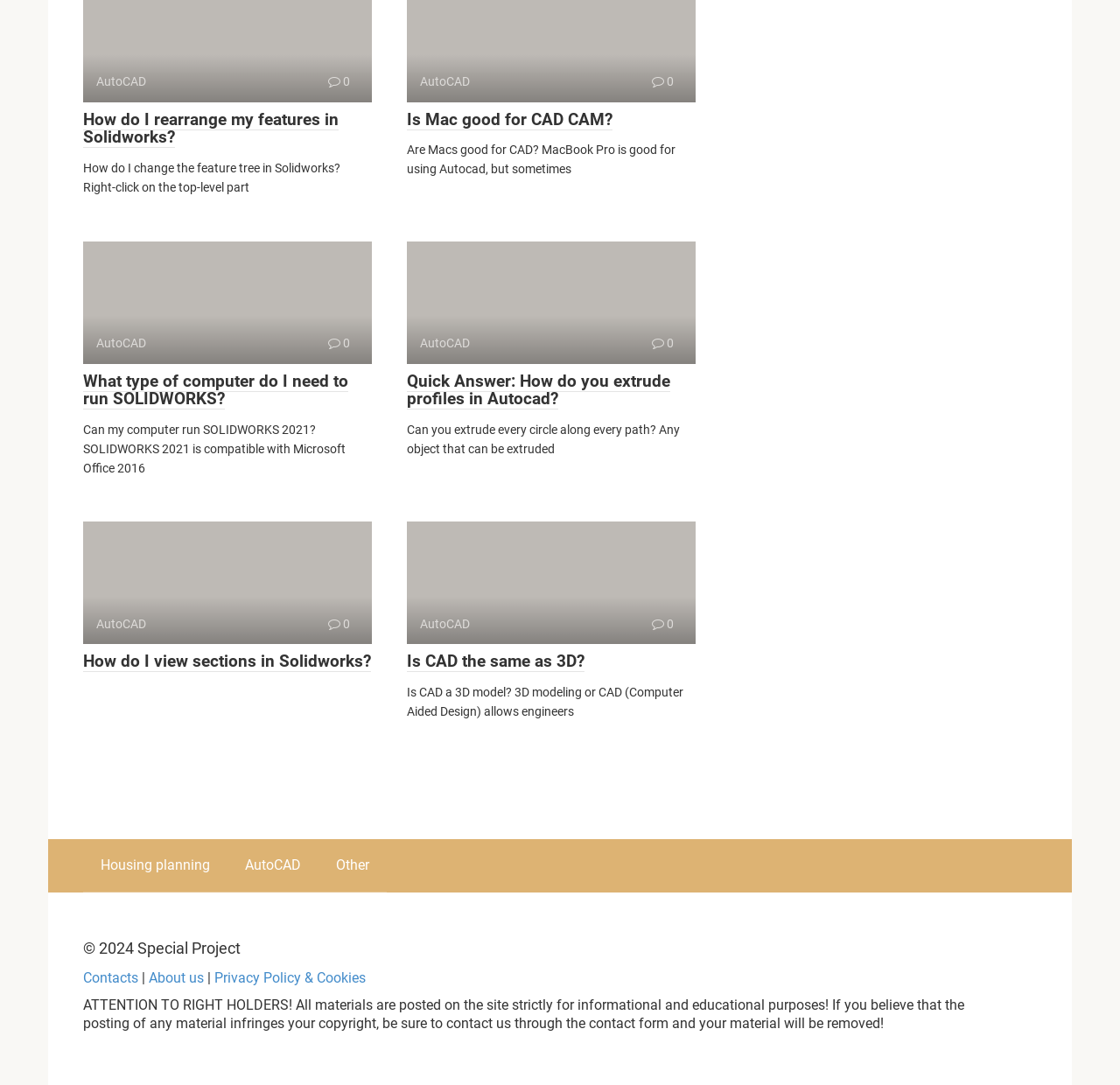What is the topic of the last question?
Answer with a single word or phrase, using the screenshot for reference.

CAD and 3D